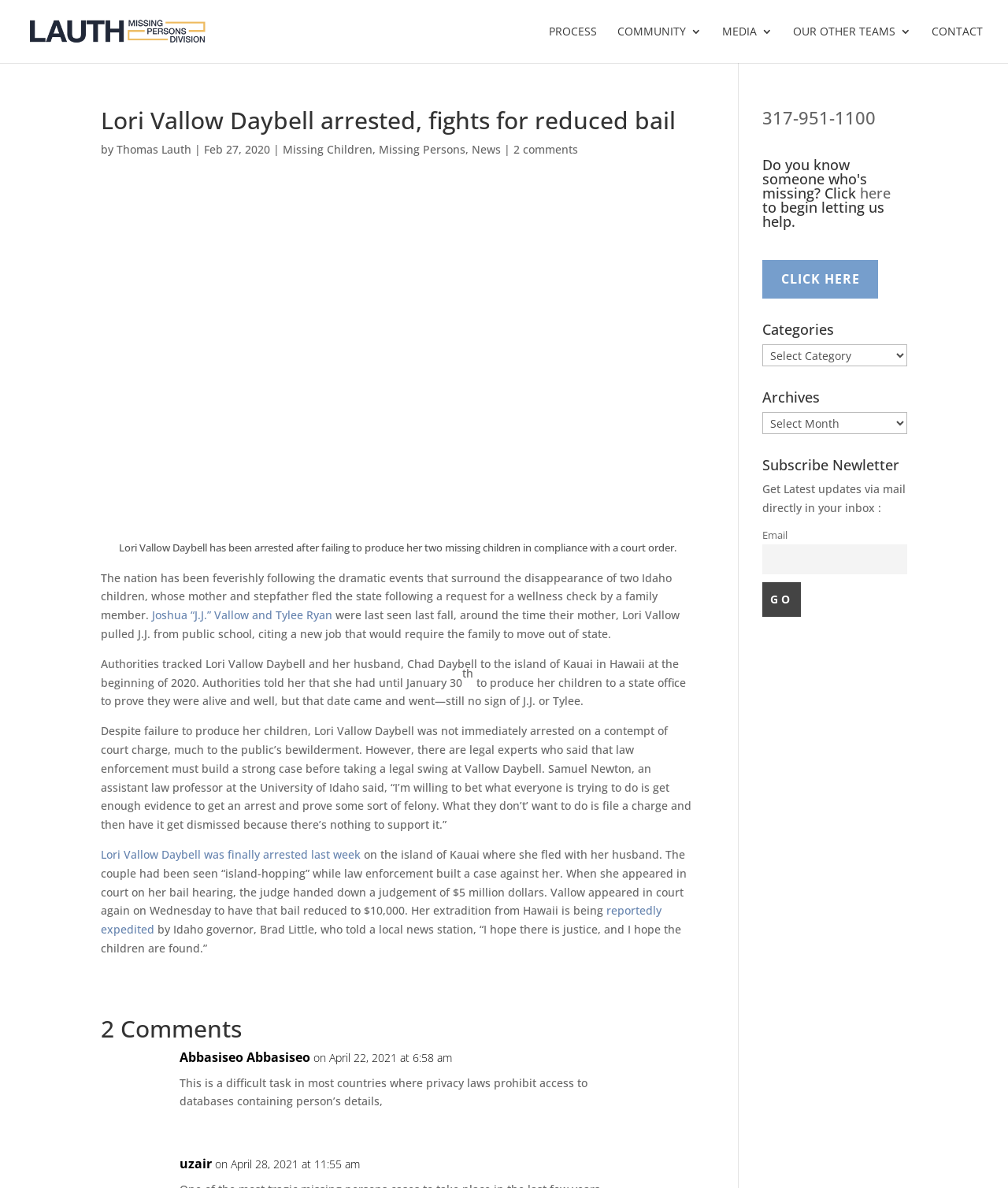Determine the bounding box coordinates for the region that must be clicked to execute the following instruction: "Read the article about Lori Vallow Daybell".

[0.1, 0.168, 0.689, 0.469]